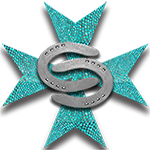What shape is intertwined with the letter 'S'?
Answer with a single word or phrase, using the screenshot for reference.

Horseshoe